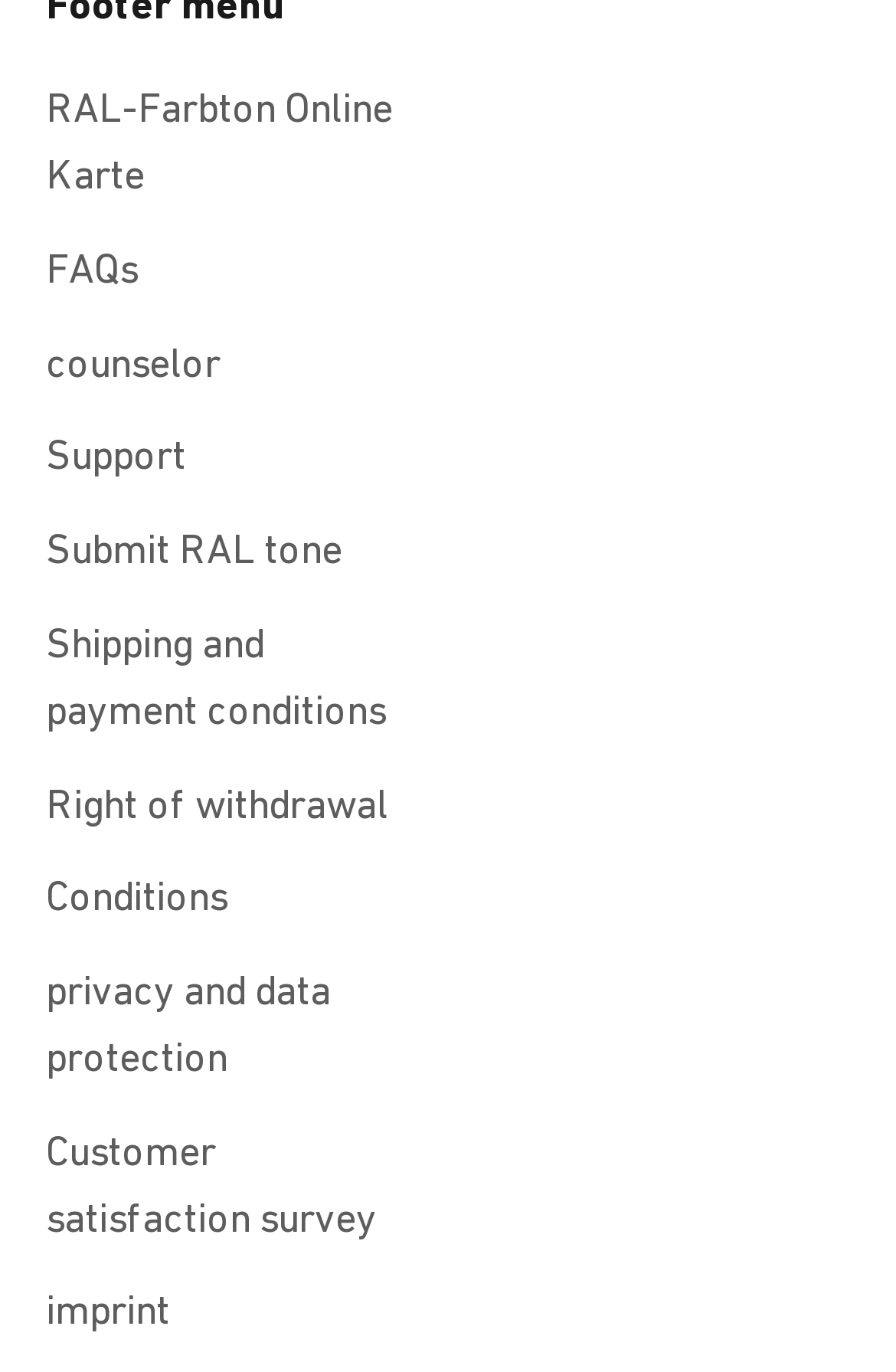How many links are in the navigation menu?
Based on the image, give a one-word or short phrase answer.

9